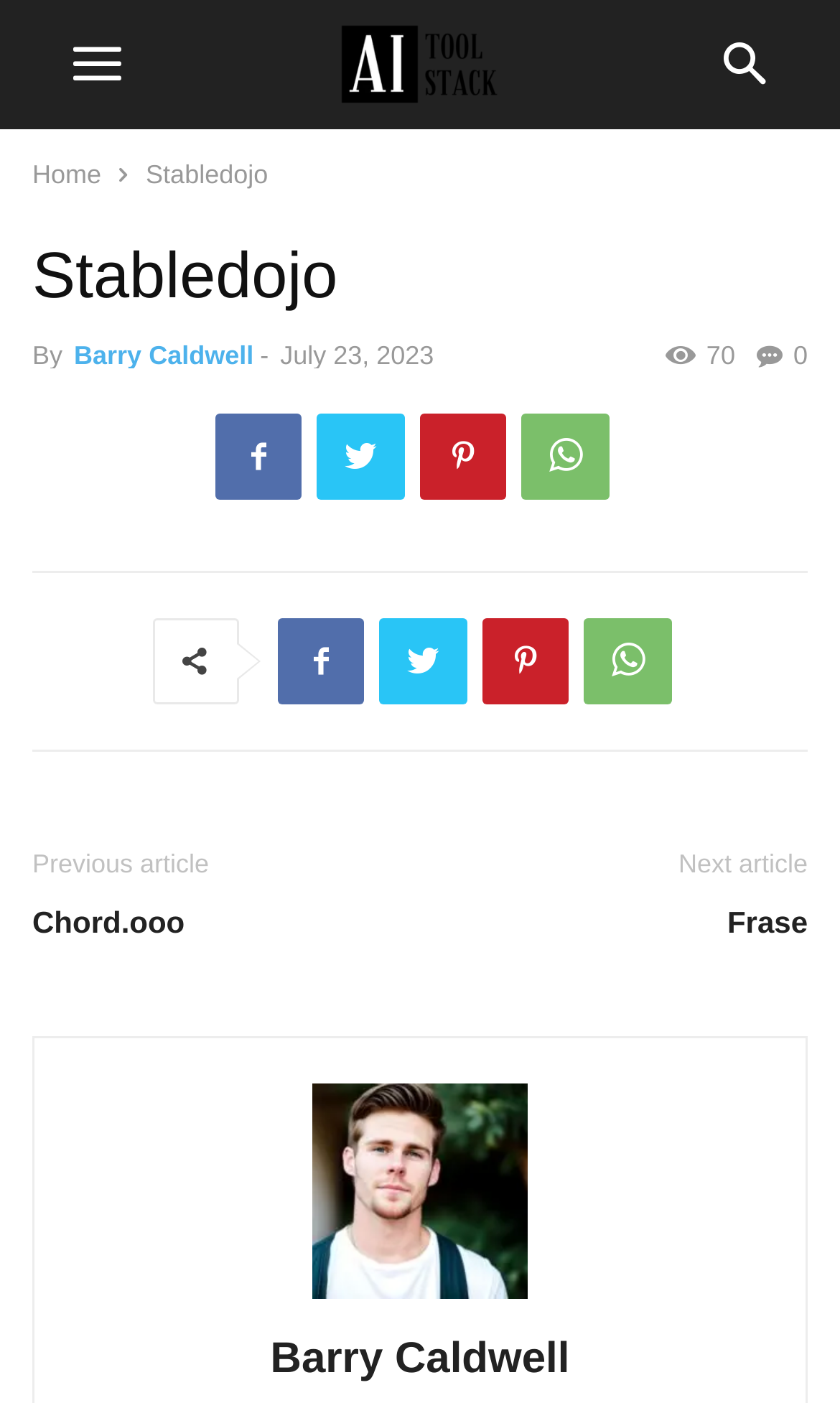Locate the bounding box coordinates of the segment that needs to be clicked to meet this instruction: "Visit the author's page".

[0.322, 0.952, 0.678, 0.986]